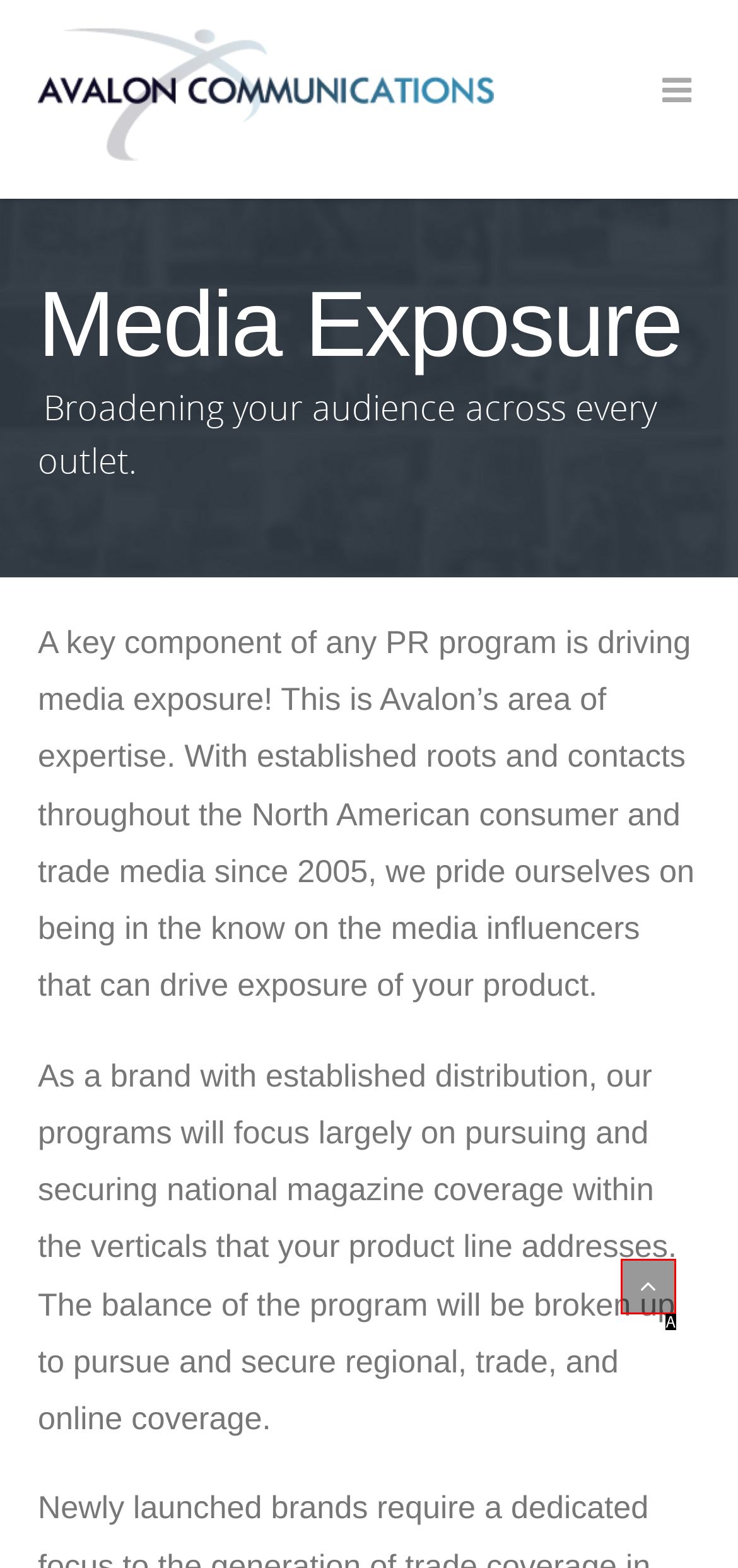Determine which UI element matches this description: parent_node: Media Exposure
Reply with the appropriate option's letter.

A